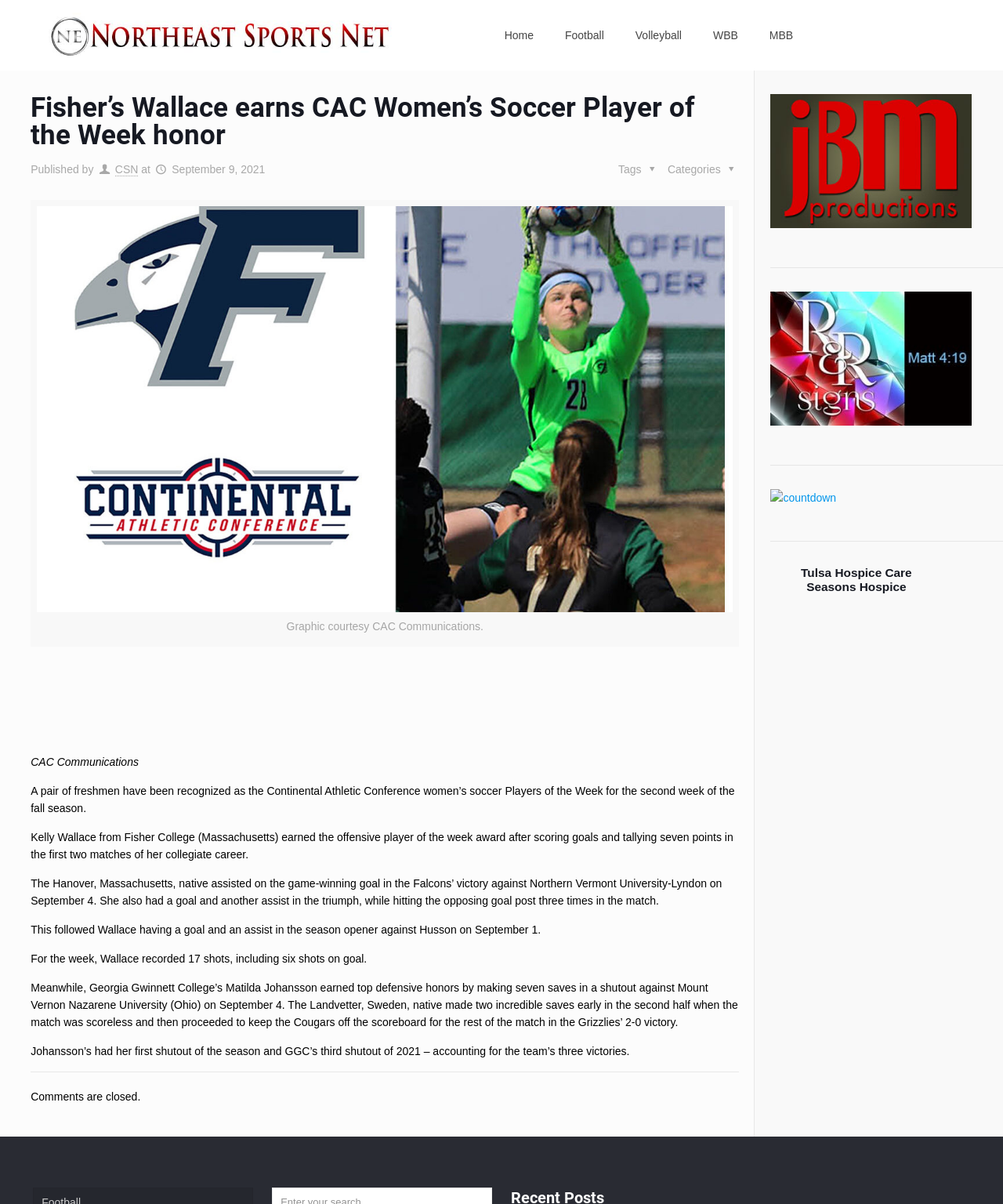Give a one-word or short-phrase answer to the following question: 
What is the name of the university that Matilda Johansson's team played against?

Mount Vernon Nazarene University